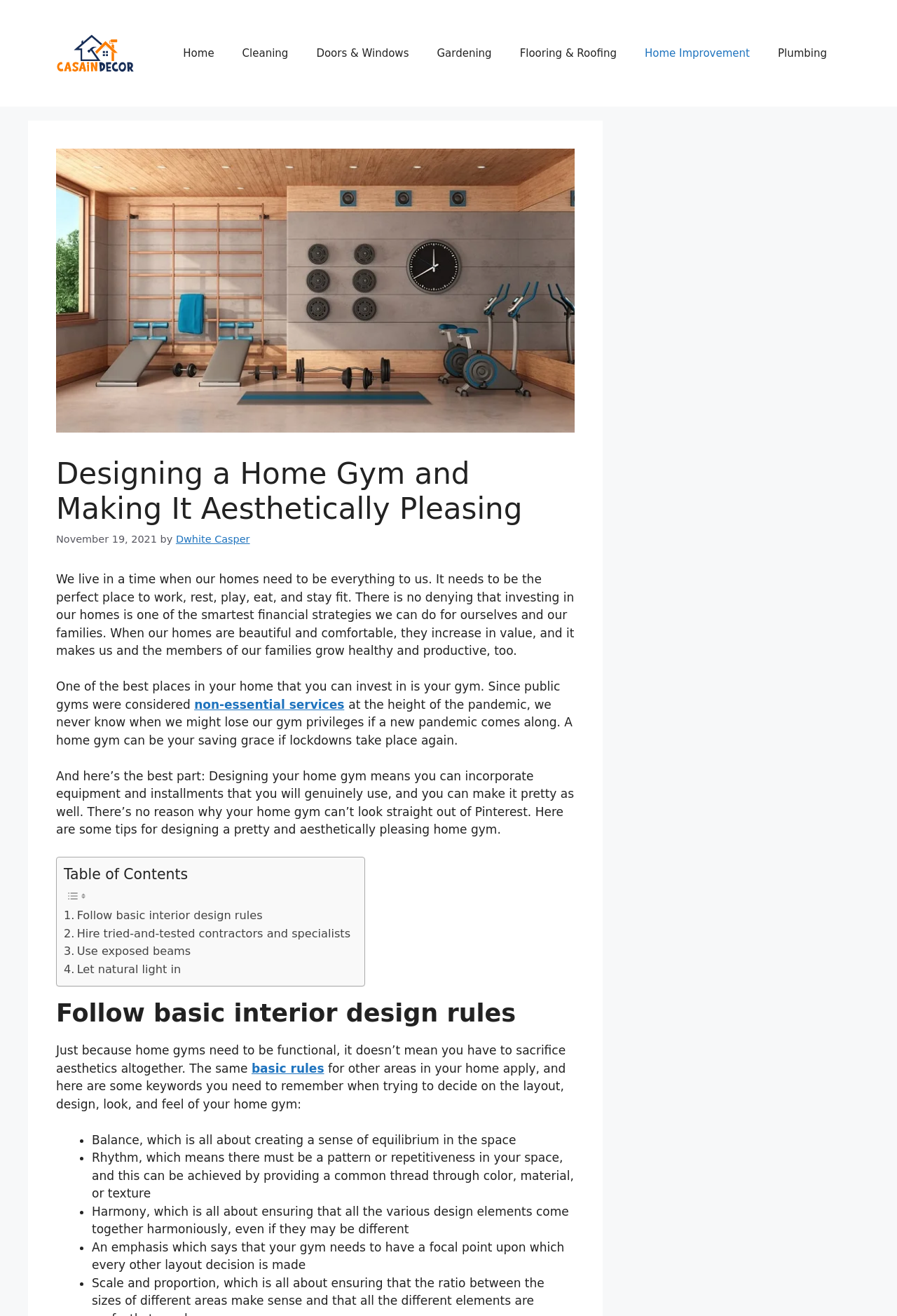Please identify the bounding box coordinates of the clickable area that will fulfill the following instruction: "Click on the 'basic rules' link". The coordinates should be in the format of four float numbers between 0 and 1, i.e., [left, top, right, bottom].

[0.28, 0.806, 0.361, 0.817]